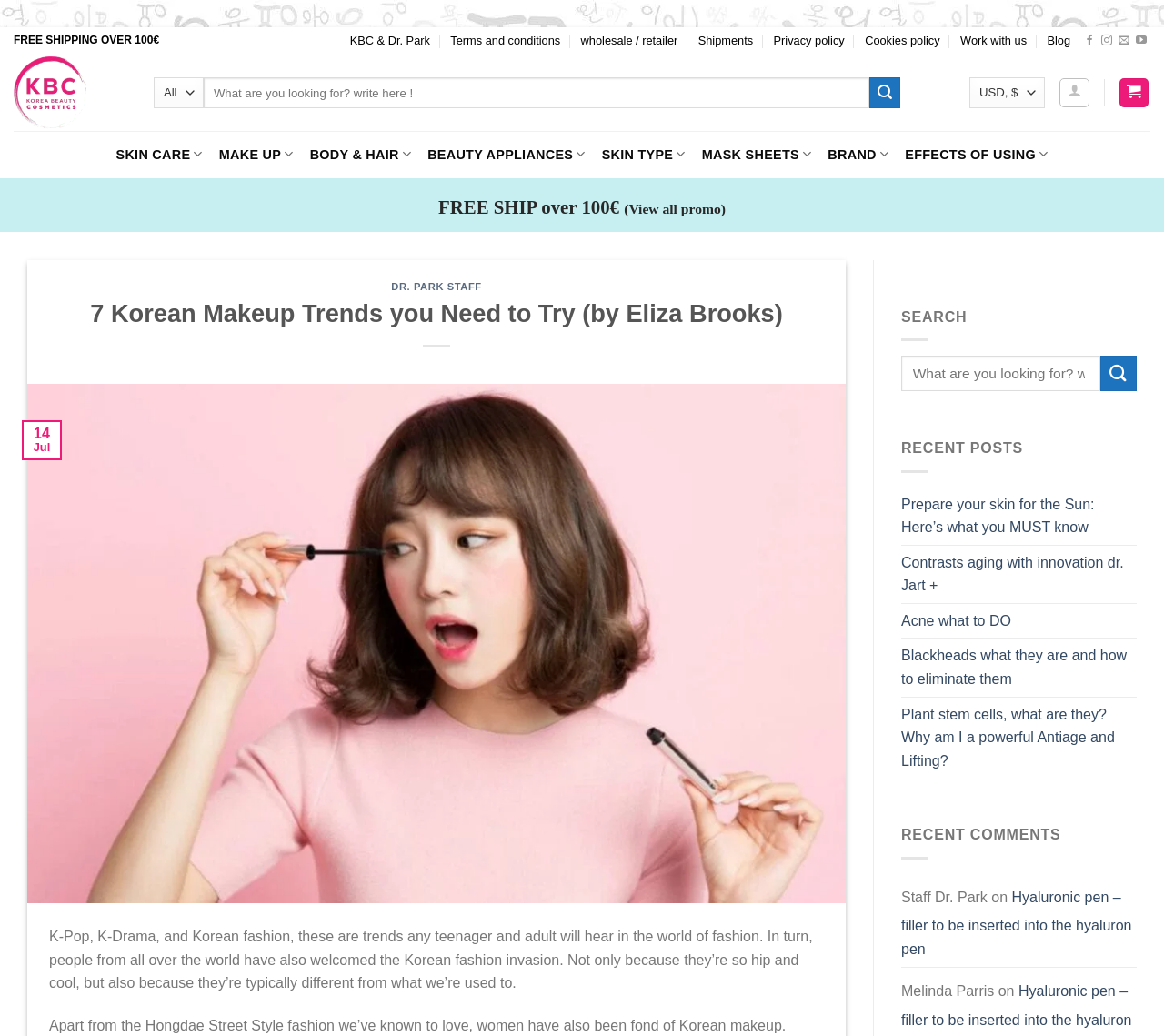Respond to the question below with a single word or phrase:
What is the category of the 'MASK SHEETS' link?

SKIN CARE